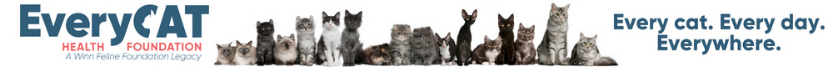Give a detailed account of everything present in the image.

The image features the logo of the EveryCat Health Foundation, a prominent organization dedicated to feline health and wellbeing. Displayed prominently is the word "EveryCAT" in a stylized font, conveying a message of inclusivity and care for all cats, which is part of the foundation's mission. Below the logo, the tagline reads, "Every cat. Every day. Everywhere," emphasizing the foundation's commitment to the health and welfare of cats globally. The background showcases a diverse group of cats, representing various breeds and appearances, highlighting the foundation’s focus on providing resources and support for the health of all felines. This visual communication aims to foster awareness and encourage action towards improving cat health, particularly in the context of issues like feline injection-site sarcomas mentioned in the related text.